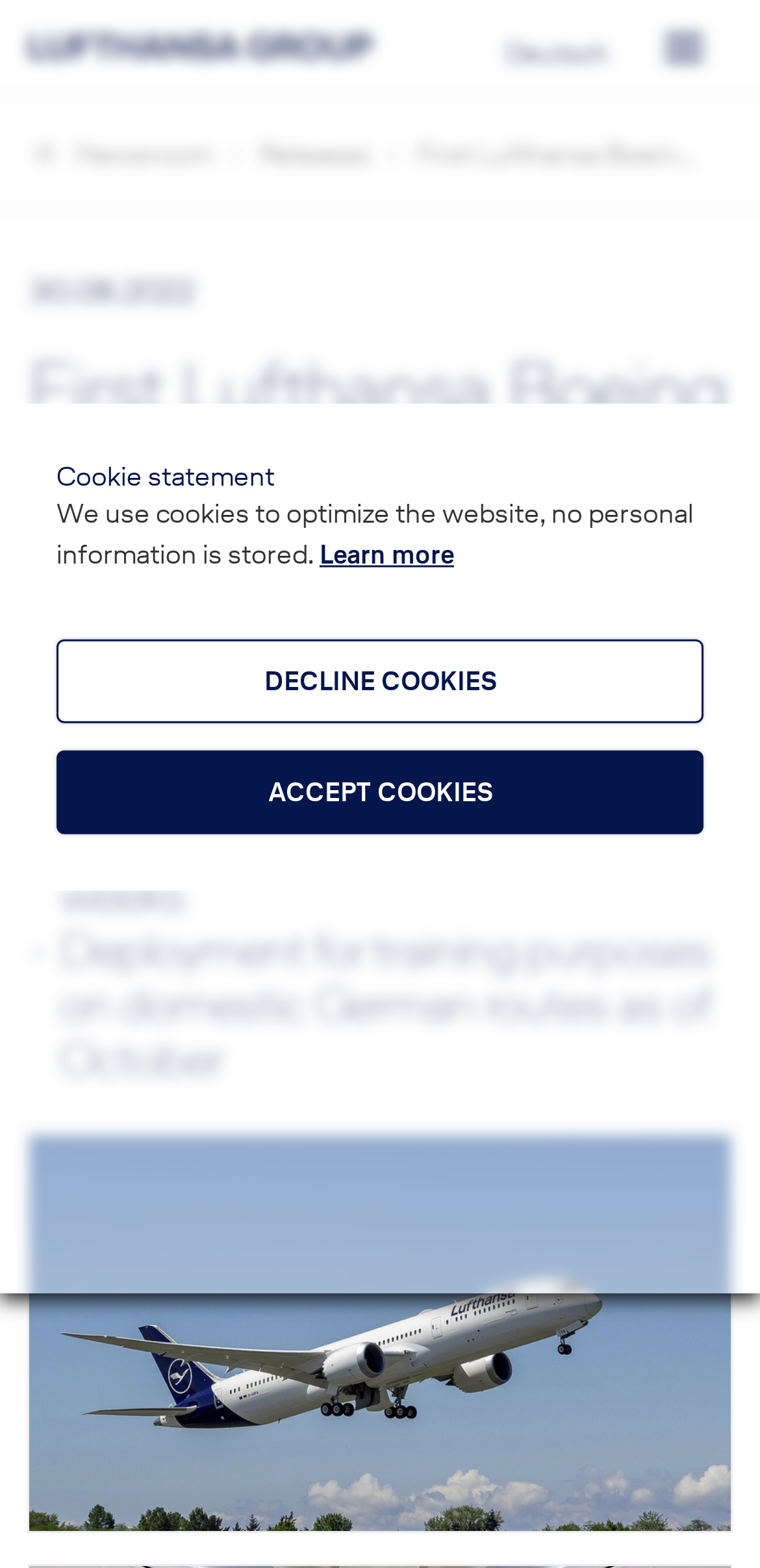Can you specify the bounding box coordinates of the area that needs to be clicked to fulfill the following instruction: "Open Releases"?

[0.341, 0.087, 0.487, 0.111]